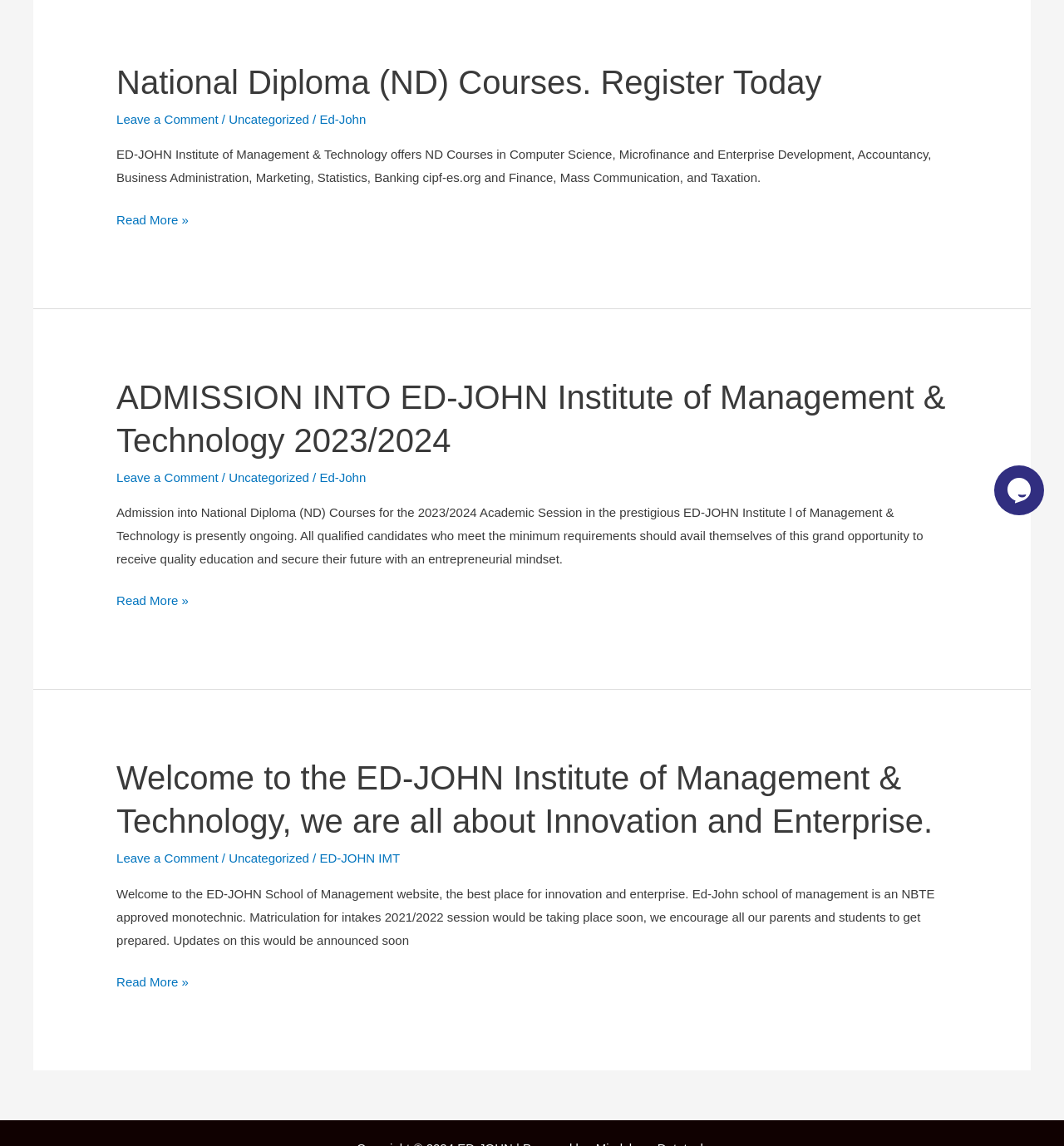Extract the bounding box for the UI element that matches this description: "ED-JOHN IMT".

[0.3, 0.743, 0.376, 0.755]